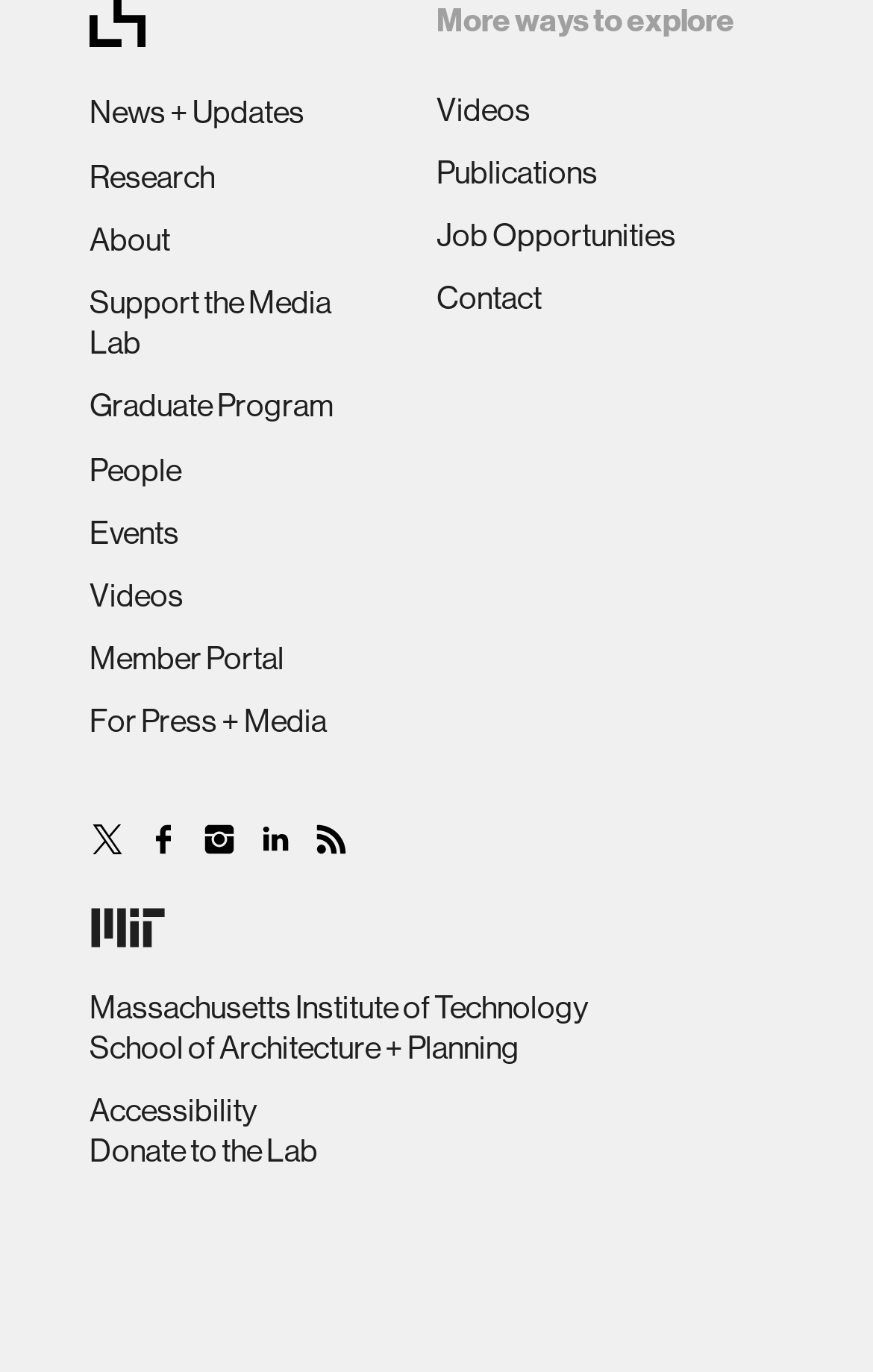How many links are in the top navigation bar?
Answer the question with a single word or phrase derived from the image.

9